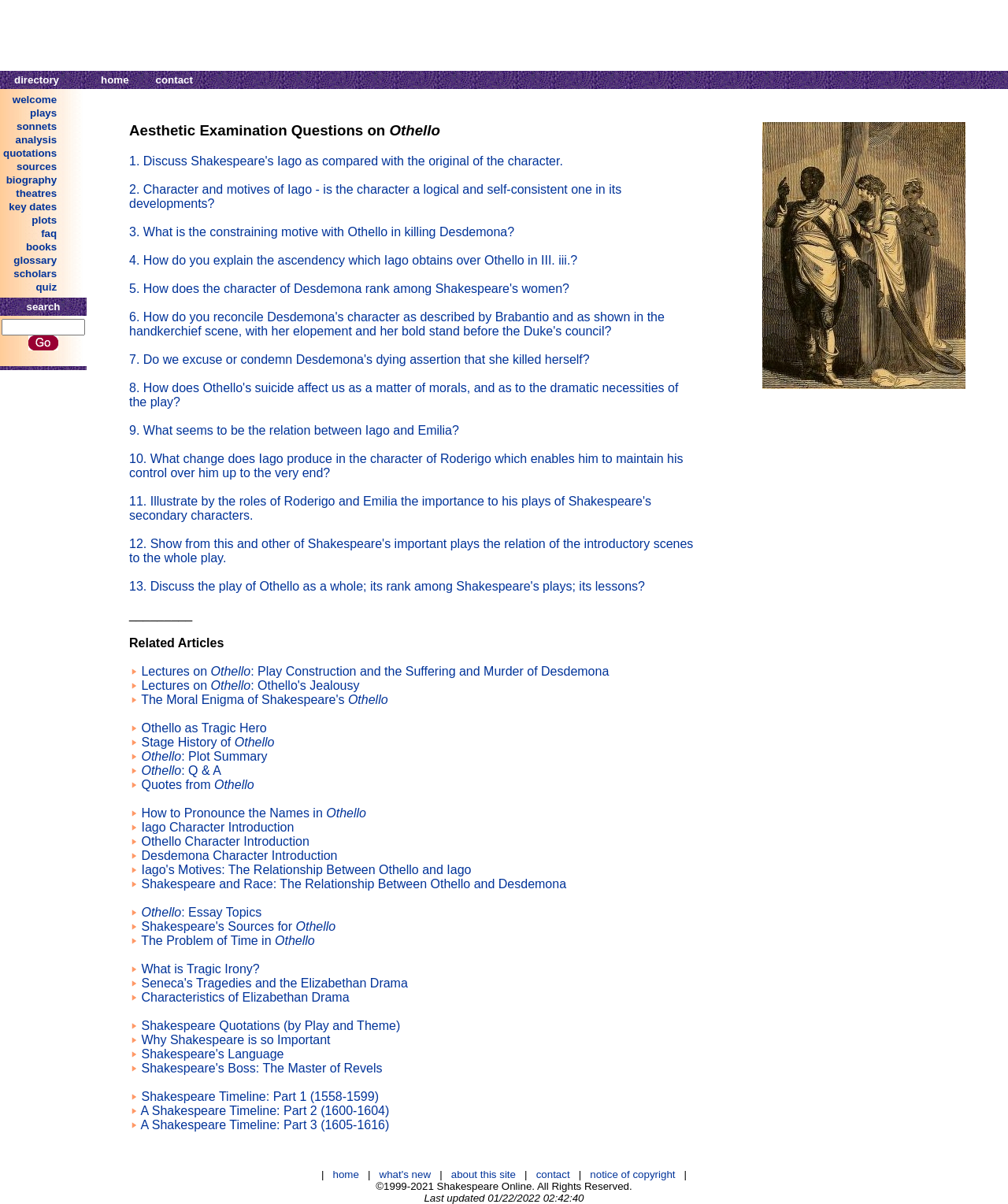Find and provide the bounding box coordinates for the UI element described here: "Lectures on Othello: Othello's Jealousy". The coordinates should be given as four float numbers between 0 and 1: [left, top, right, bottom].

[0.14, 0.564, 0.357, 0.575]